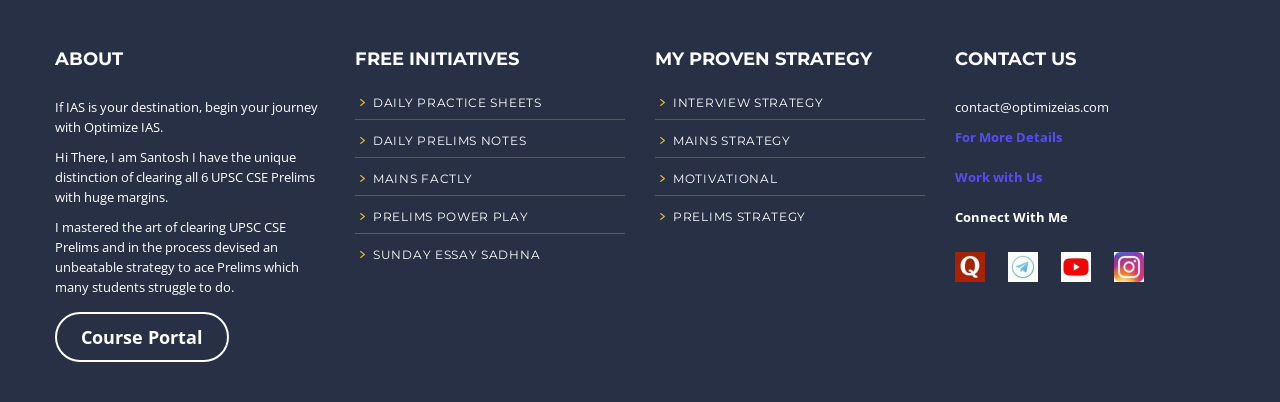Kindly determine the bounding box coordinates for the clickable area to achieve the given instruction: "Read about MY PROVEN STRATEGY".

[0.512, 0.104, 0.723, 0.189]